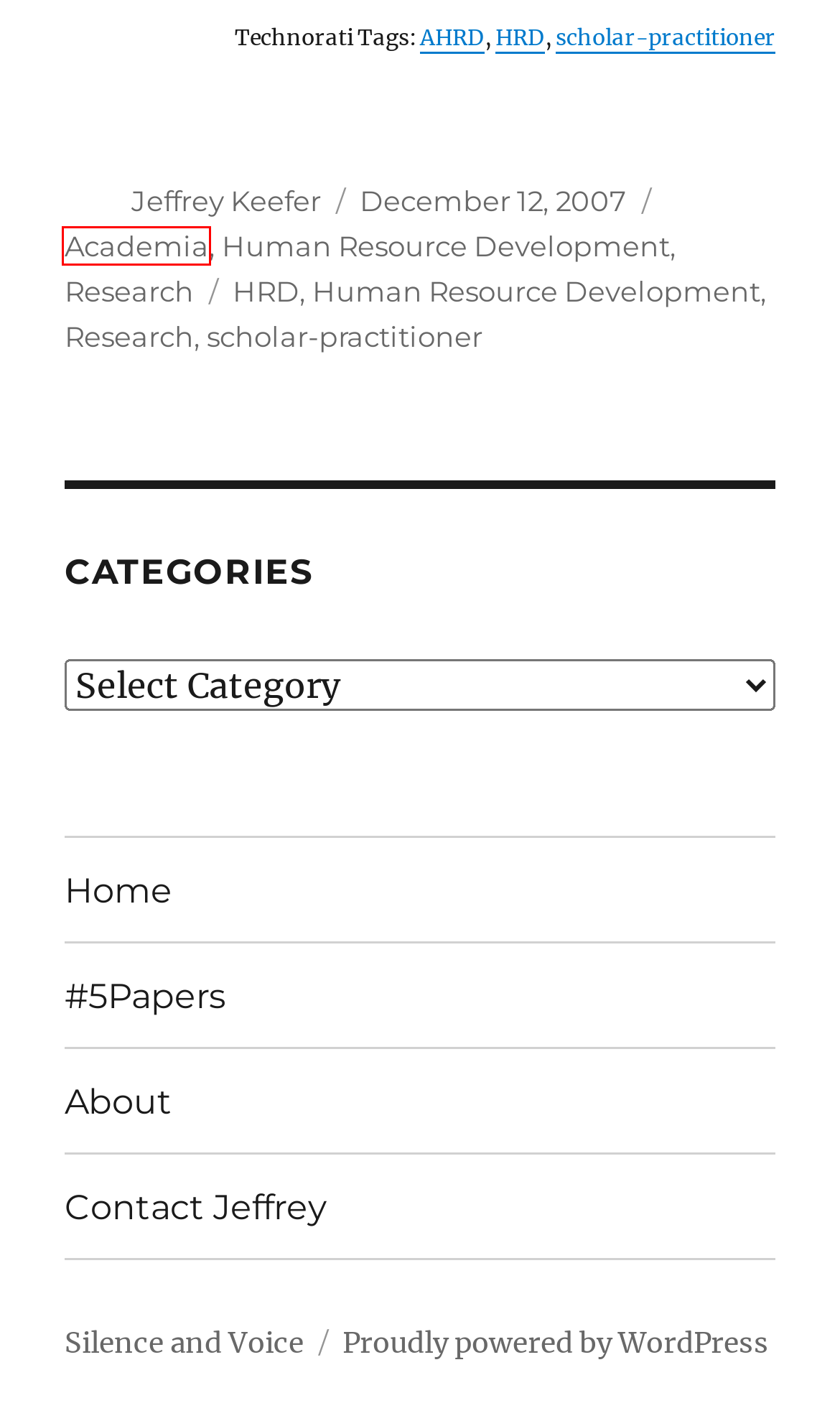View the screenshot of the webpage containing a red bounding box around a UI element. Select the most fitting webpage description for the new page shown after the element in the red bounding box is clicked. Here are the candidates:
A. Blog Tool, Publishing Platform, and CMS – WordPress.org
B. HRD – Silence and Voice
C. Social Responsibility – Silence and Voice
D. #5Papers – Silence and Voice
E. Academia – Silence and Voice
F. About – Silence and Voice
G. Practitioner Perspectives on the Gap Between Research and Practice ~ My Article – Silence and Voice
H. Contact Jeffrey – Silence and Voice

E